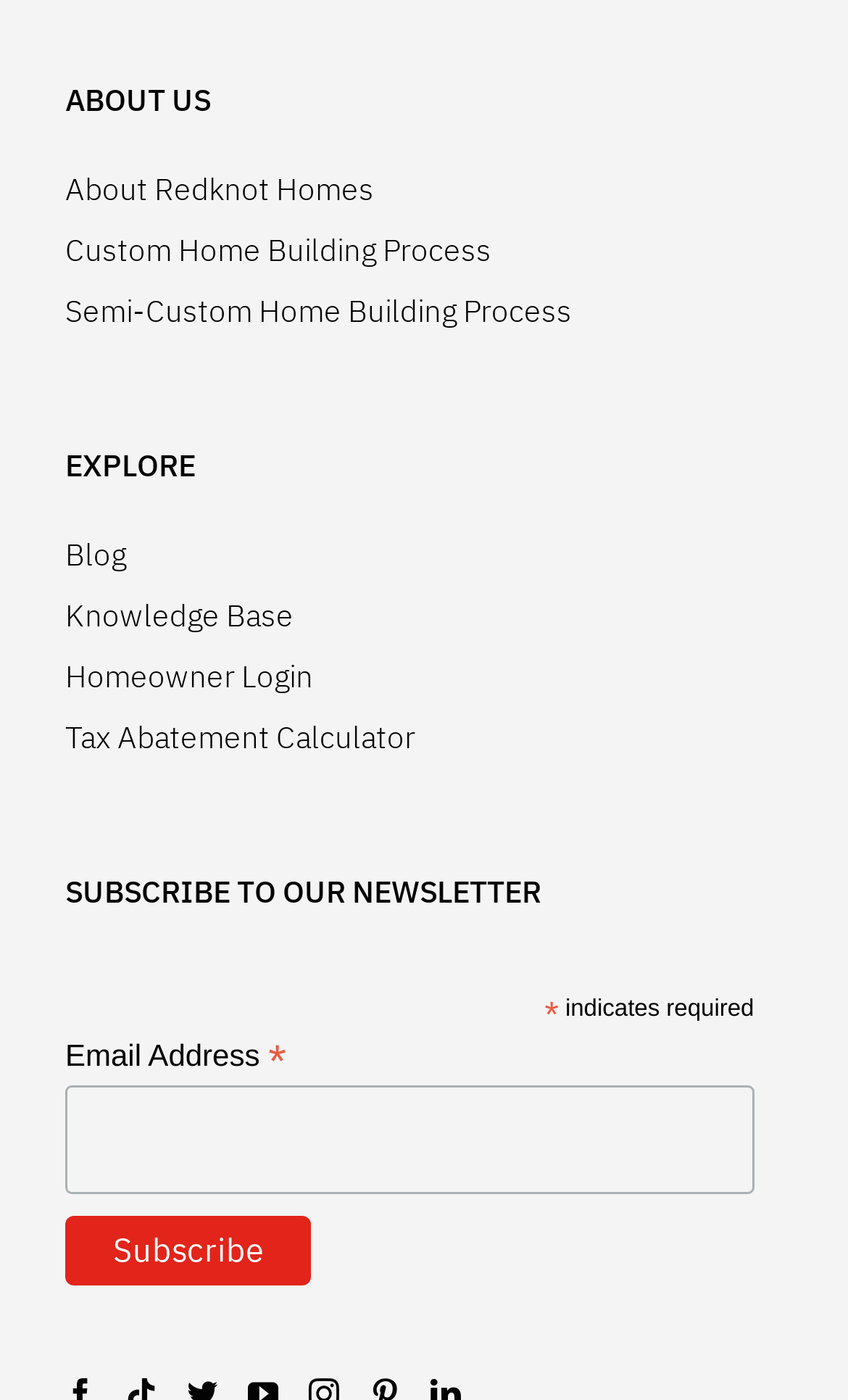What is the purpose of the textbox with a required field?
Please provide a single word or phrase answer based on the image.

Email Address